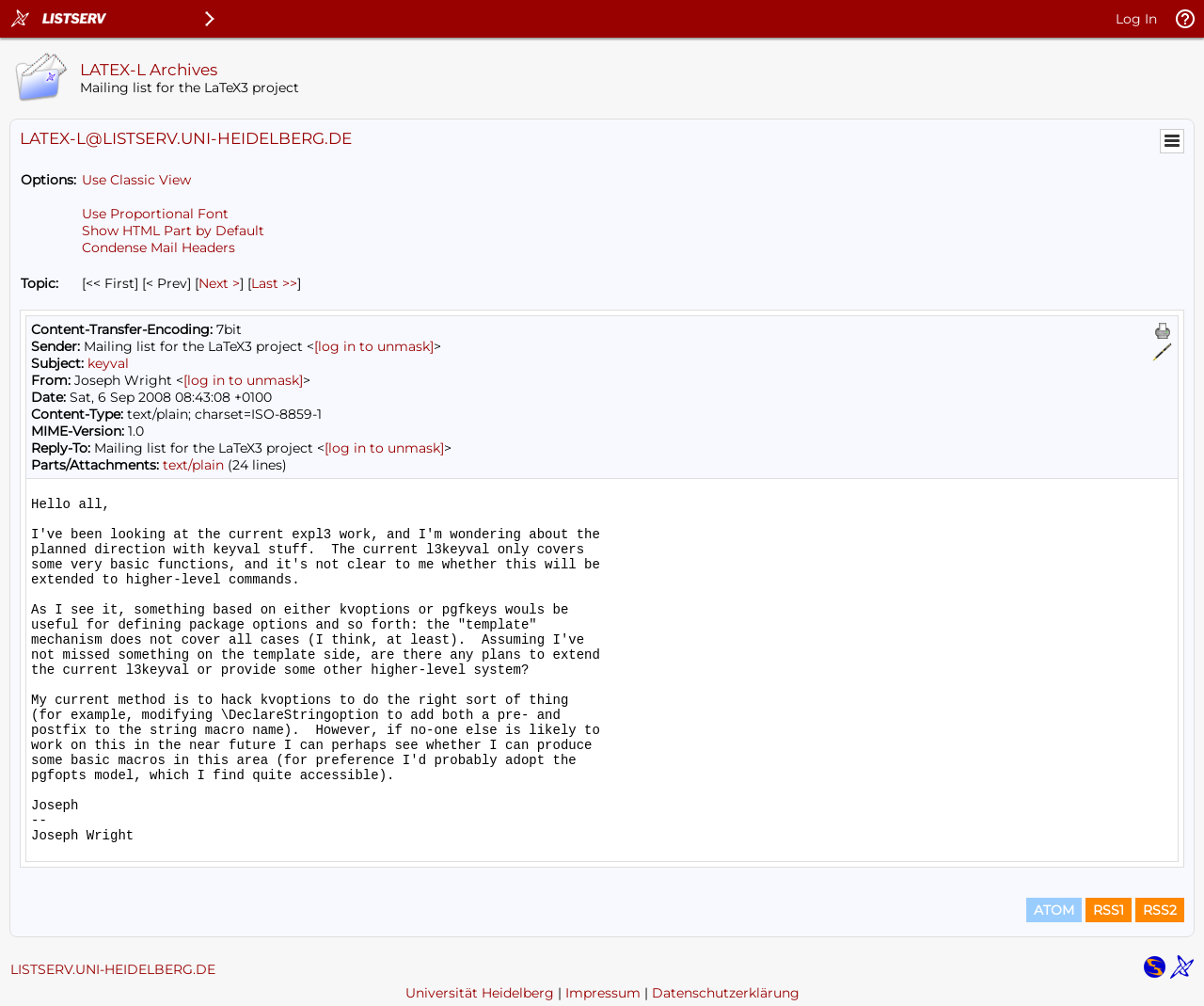Please locate the bounding box coordinates of the element that should be clicked to achieve the given instruction: "View LATEX-L Archives".

[0.066, 0.06, 0.991, 0.079]